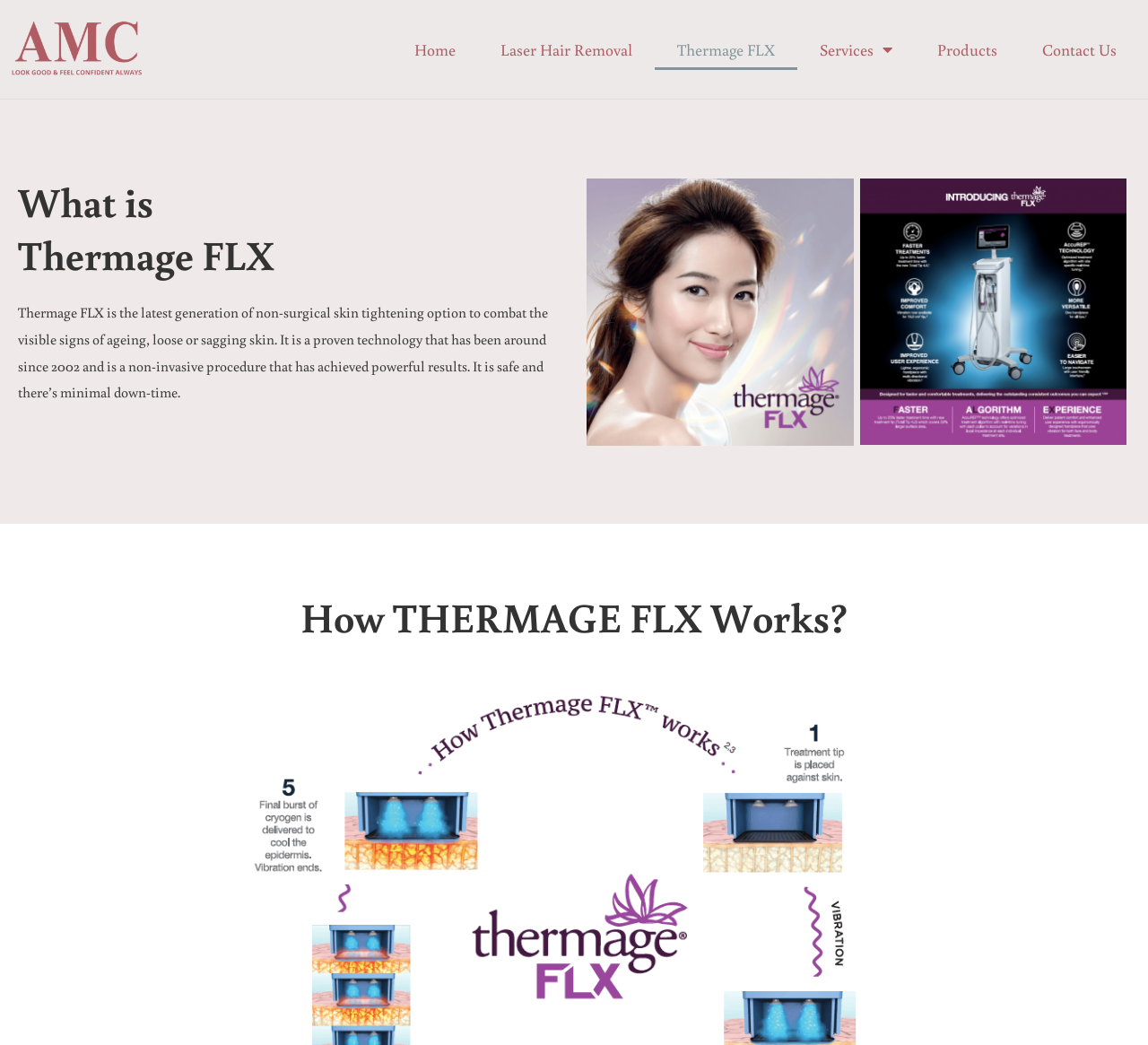Carefully observe the image and respond to the question with a detailed answer:
What is Thermage FLX?

Based on the webpage content, Thermage FLX is described as the latest generation of non-surgical skin tightening option to combat the visible signs of ageing, loose or sagging skin.